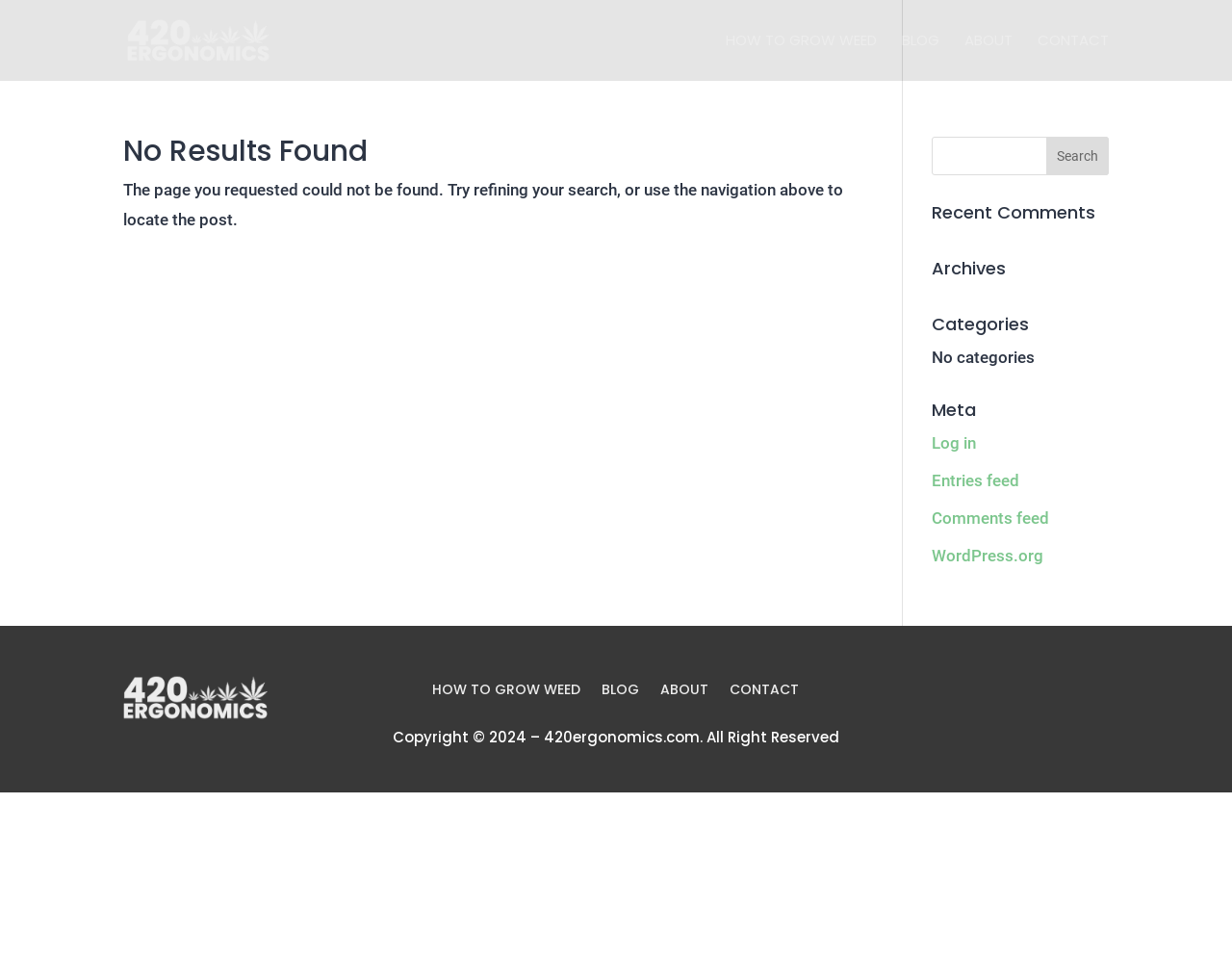Determine the bounding box coordinates of the element that should be clicked to execute the following command: "View recent comments".

[0.756, 0.213, 0.9, 0.241]